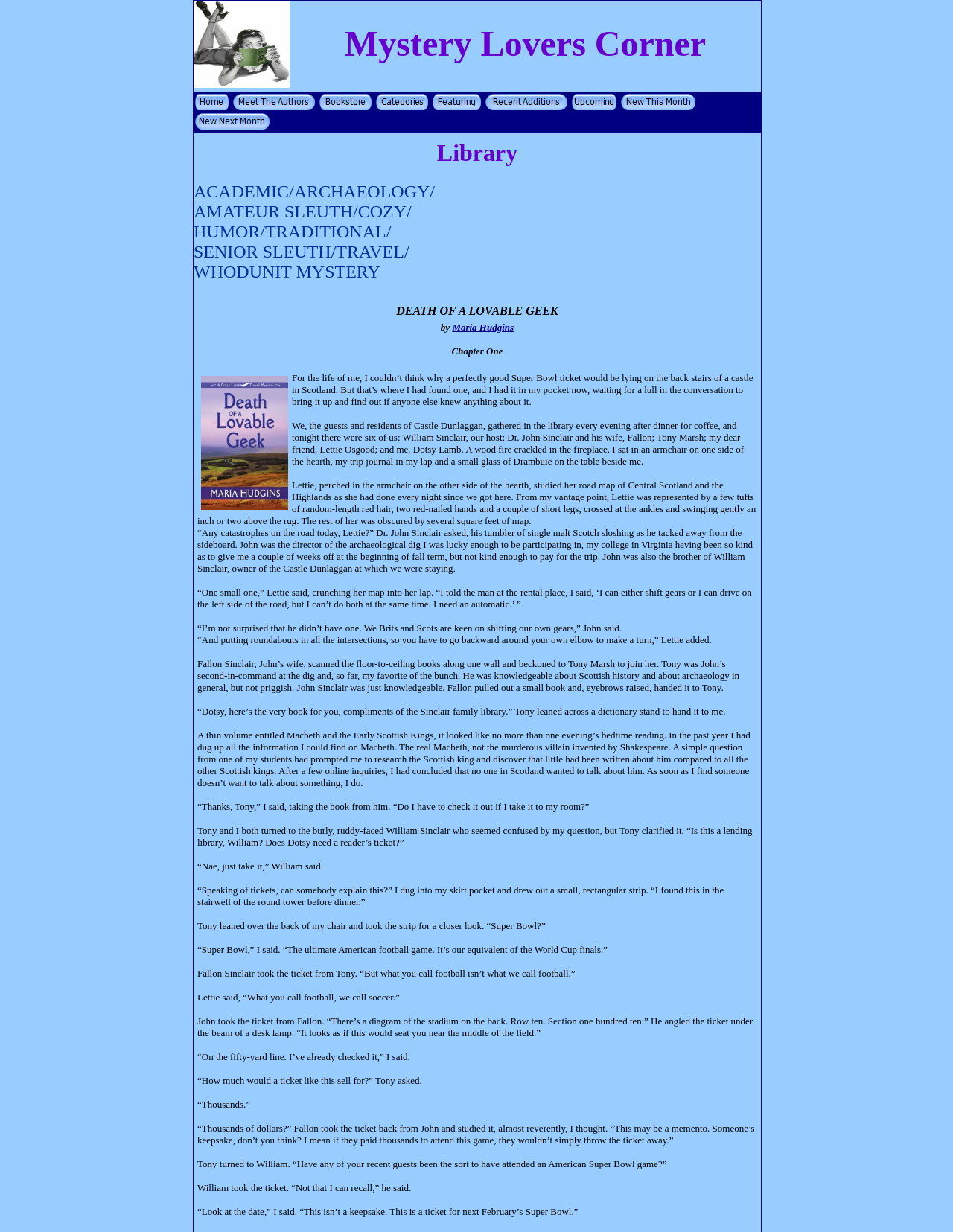Please identify the bounding box coordinates of the element that needs to be clicked to perform the following instruction: "Click Bookstore".

[0.335, 0.082, 0.39, 0.091]